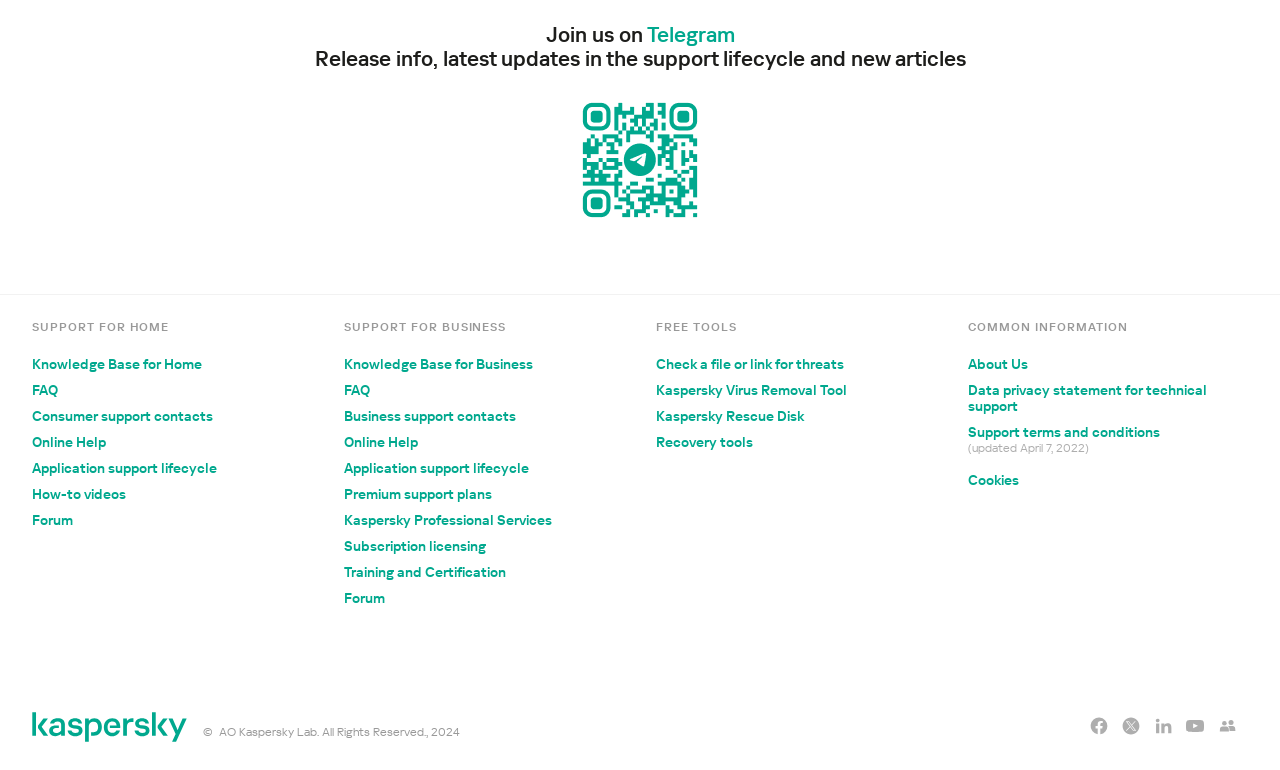Highlight the bounding box coordinates of the element that should be clicked to carry out the following instruction: "Visit Kaspersky Facebook". The coordinates must be given as four float numbers ranging from 0 to 1, i.e., [left, top, right, bottom].

[0.849, 0.927, 0.868, 0.963]